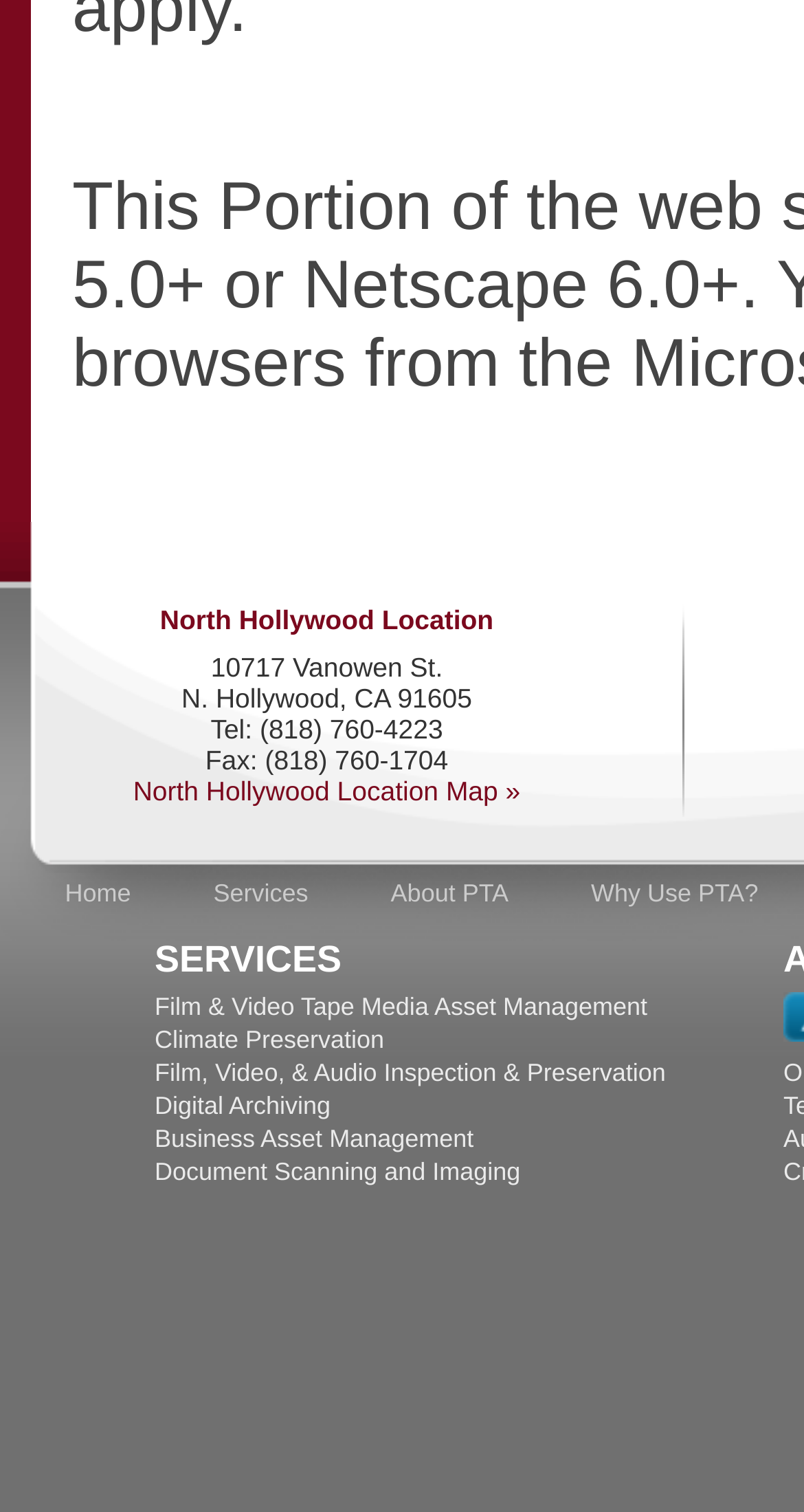Please specify the bounding box coordinates of the area that should be clicked to accomplish the following instruction: "Explore Film & Video Tape Media Asset Management". The coordinates should consist of four float numbers between 0 and 1, i.e., [left, top, right, bottom].

[0.192, 0.656, 0.805, 0.675]